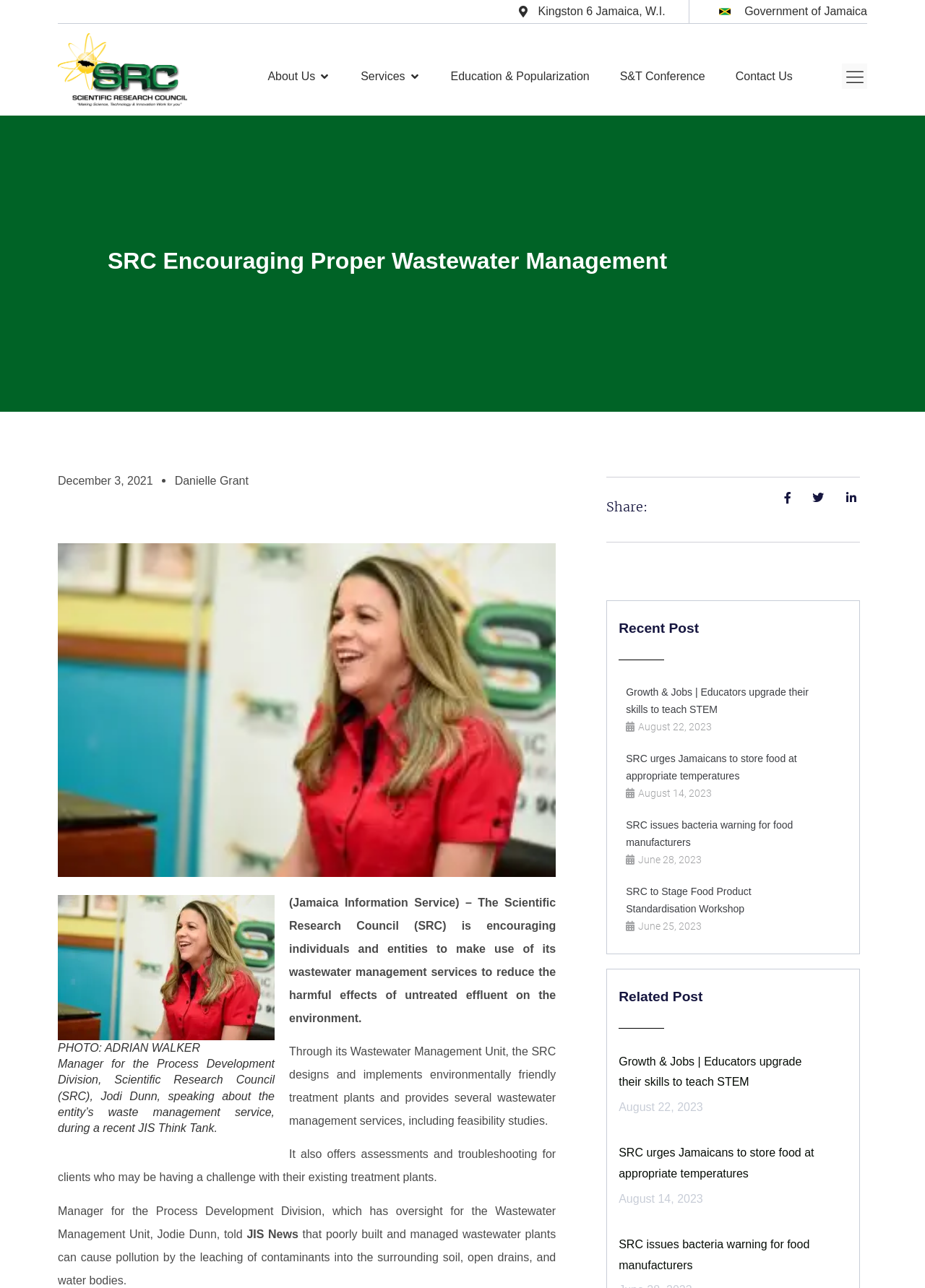What is the consequence of poorly built and managed wastewater plants?
Could you answer the question in a detailed manner, providing as much information as possible?

The webpage states that 'poorly built and managed wastewater plants can cause pollution by the leaching of contaminants into the surrounding soil, open drains, and water bodies.' This indicates that the consequence of poorly built and managed wastewater plants is pollution.